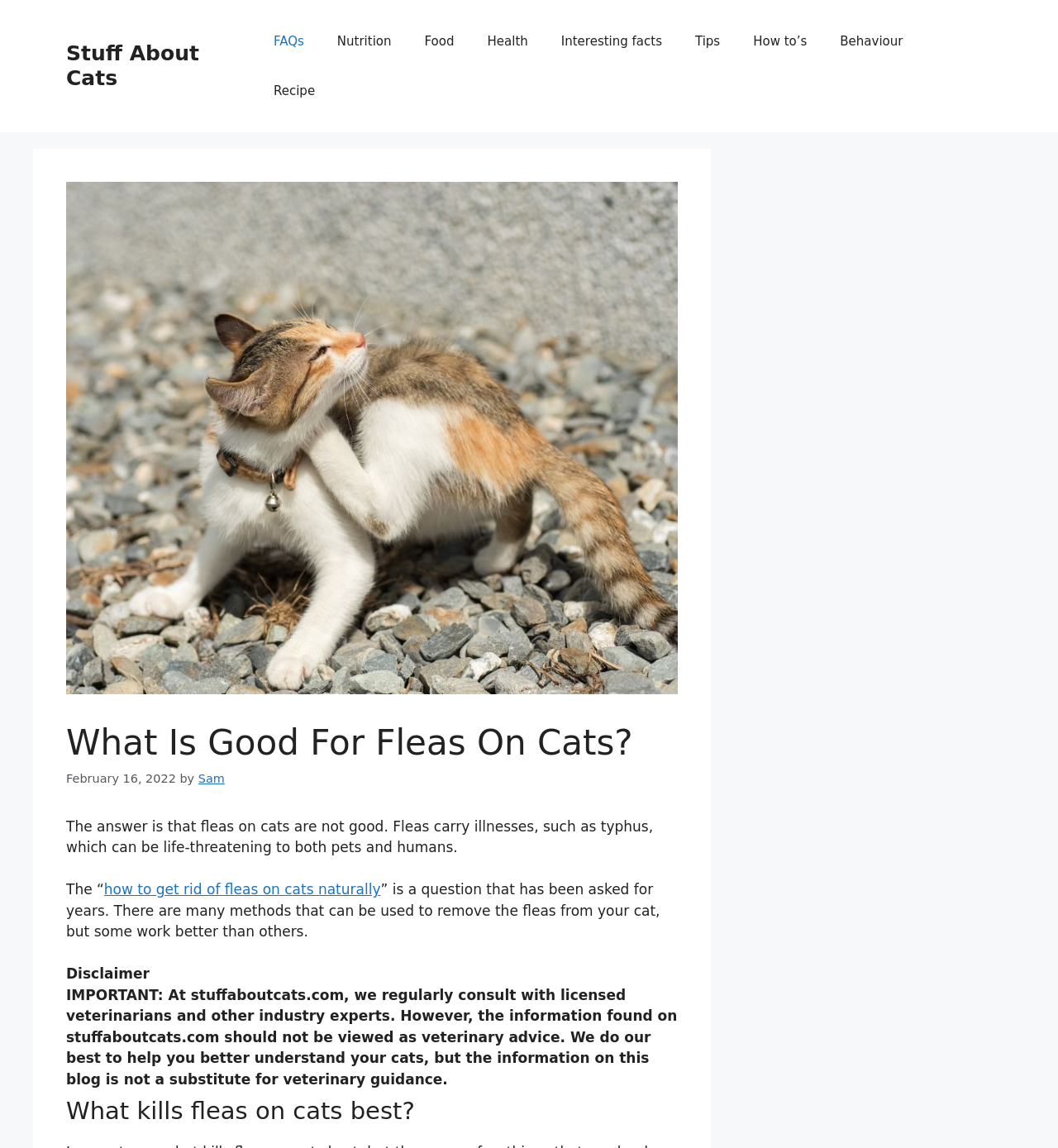Locate the bounding box coordinates of the area where you should click to accomplish the instruction: "check the Health page".

[0.445, 0.014, 0.515, 0.058]